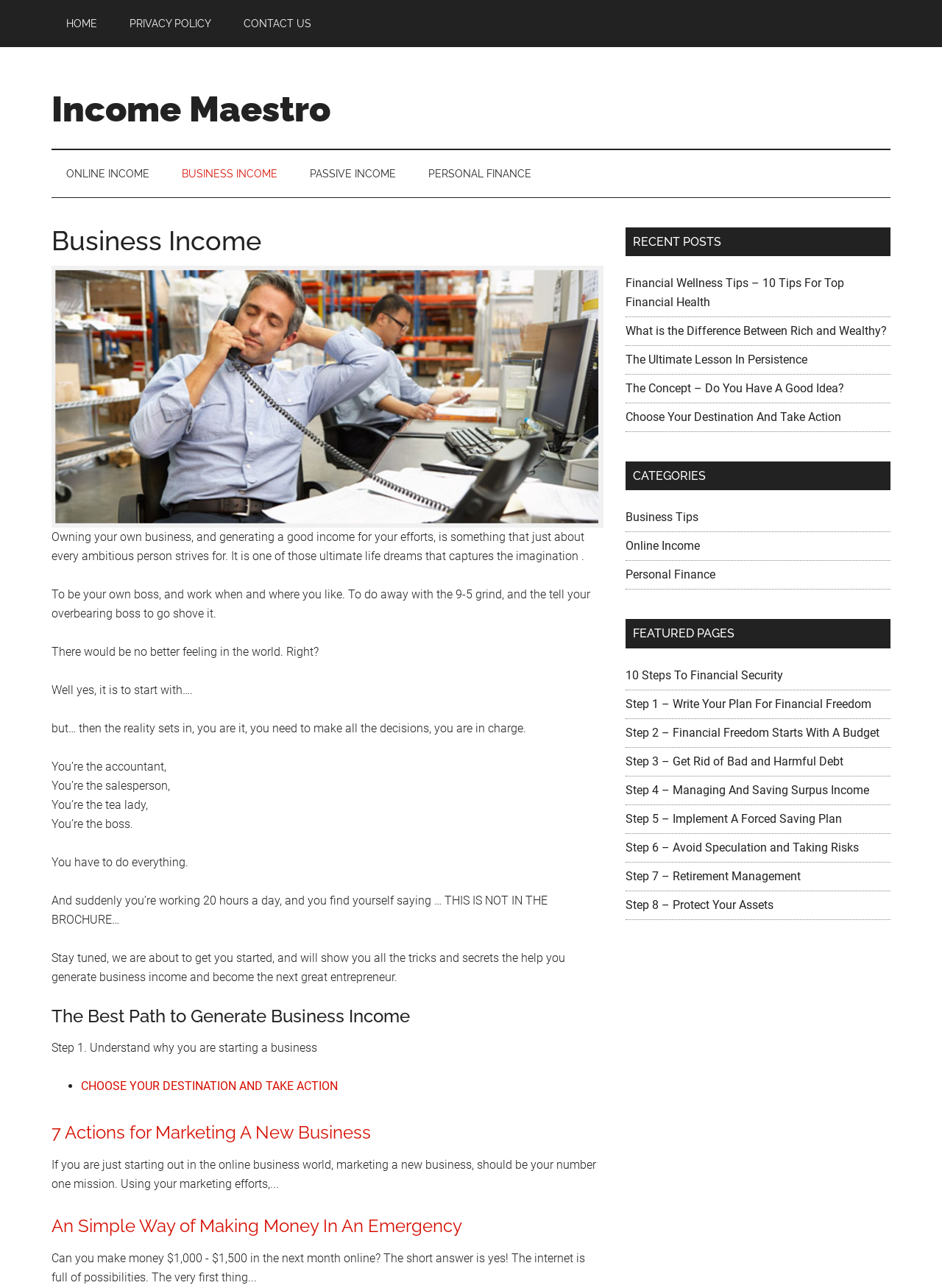Provide the bounding box coordinates for the UI element that is described by this text: "Business Income". The coordinates should be in the form of four float numbers between 0 and 1: [left, top, right, bottom].

[0.177, 0.117, 0.31, 0.153]